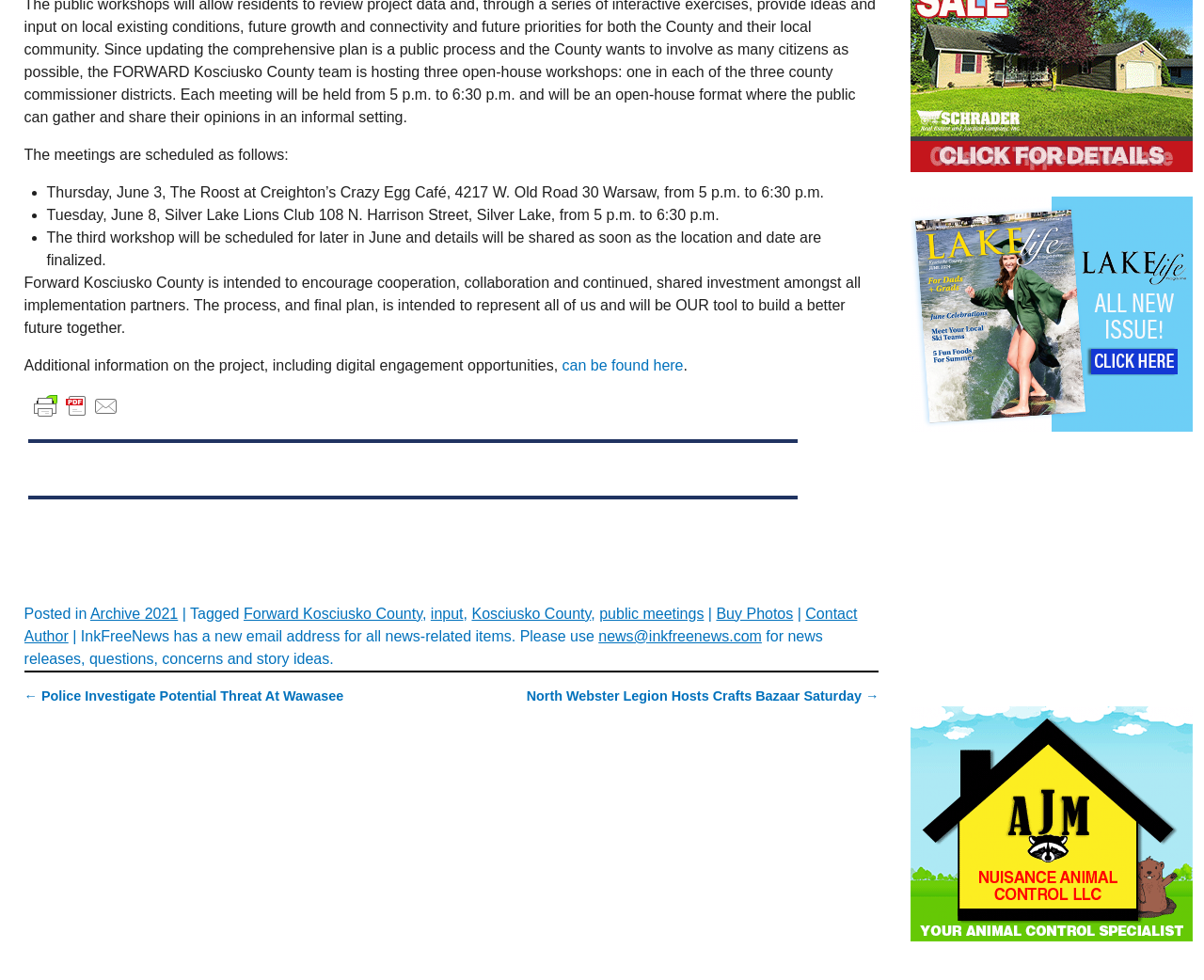What is the email address for news-related items?
Based on the screenshot, provide a one-word or short-phrase response.

news@inkfreenews.com